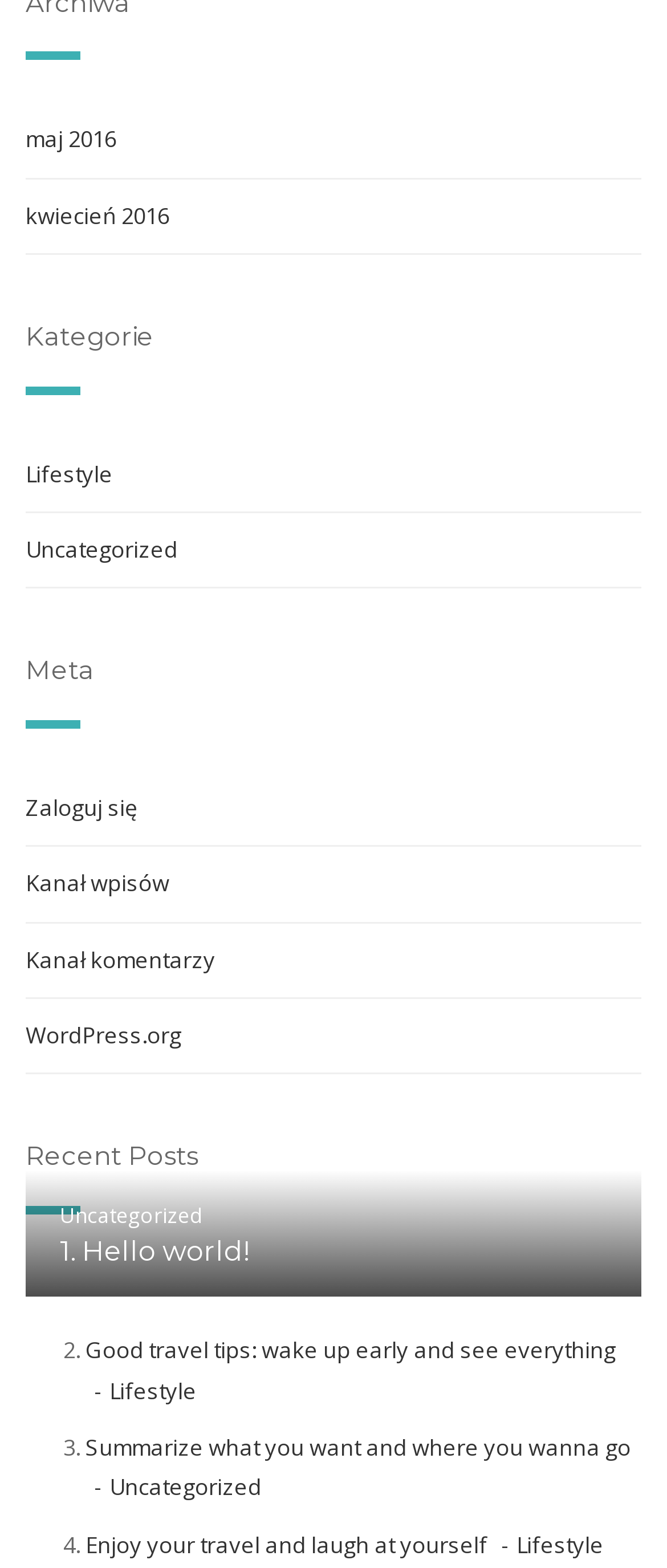What is the name of the website platform?
Based on the image, give a concise answer in the form of a single word or short phrase.

WordPress